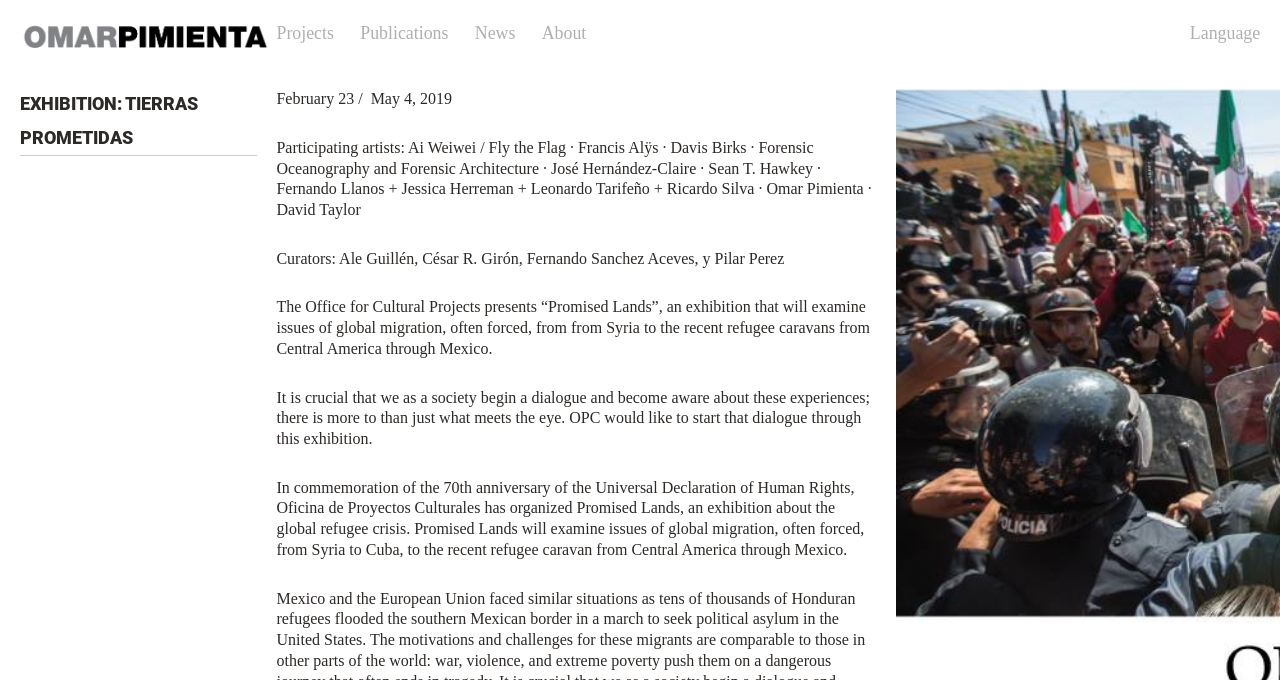Using the provided element description "Skip to content", determine the bounding box coordinates of the UI element.

[0.216, 0.015, 0.3, 0.055]